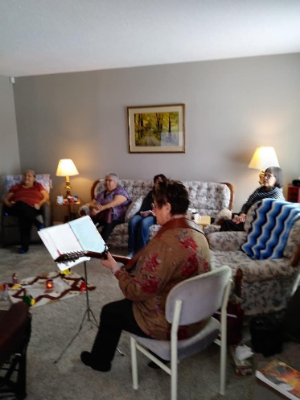Respond to the following question using a concise word or phrase: 
What type of event is depicted in the image?

Care of Creation day retreat